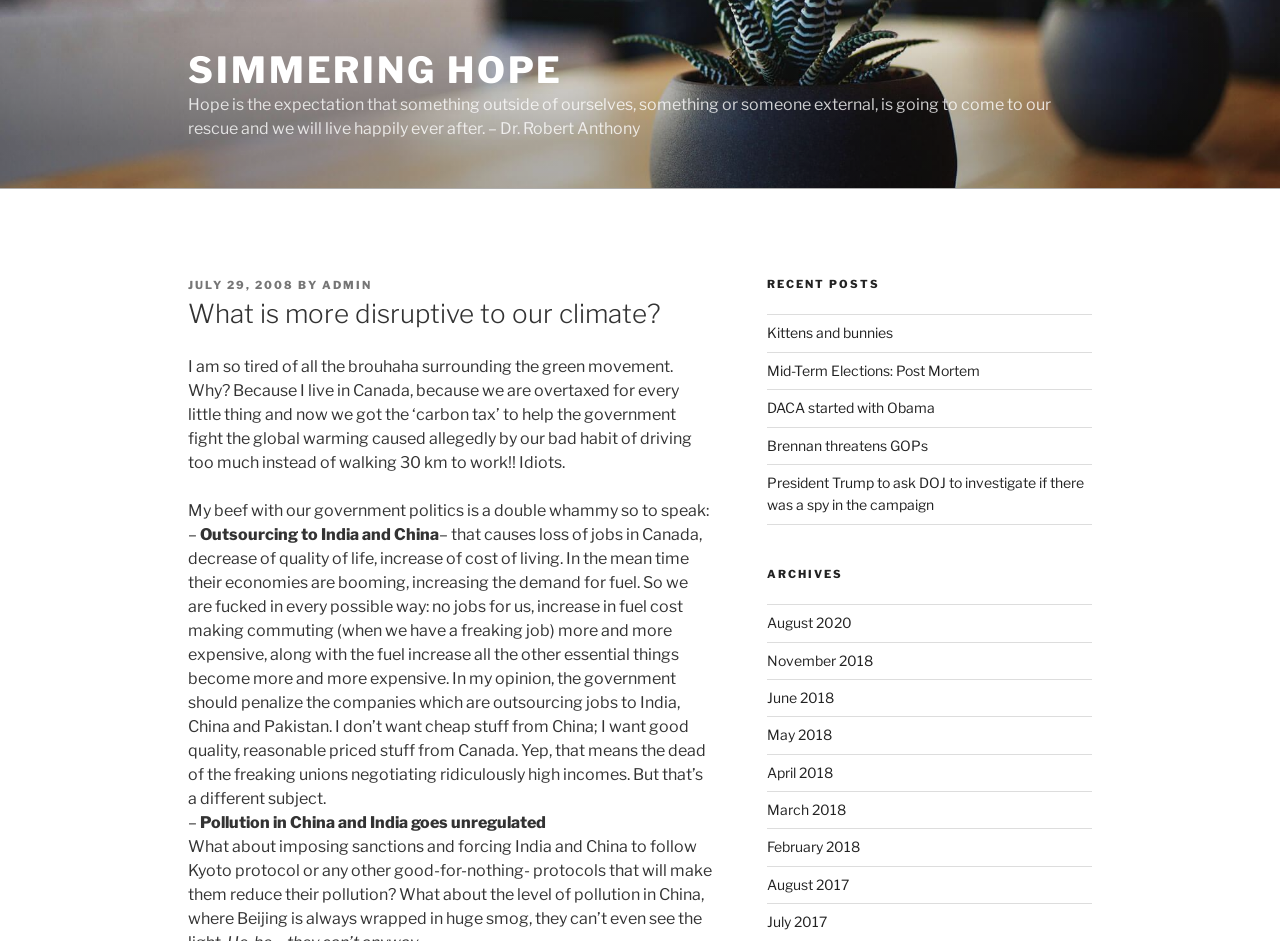Respond with a single word or phrase to the following question: What is the date of the main article?

July 29, 2008